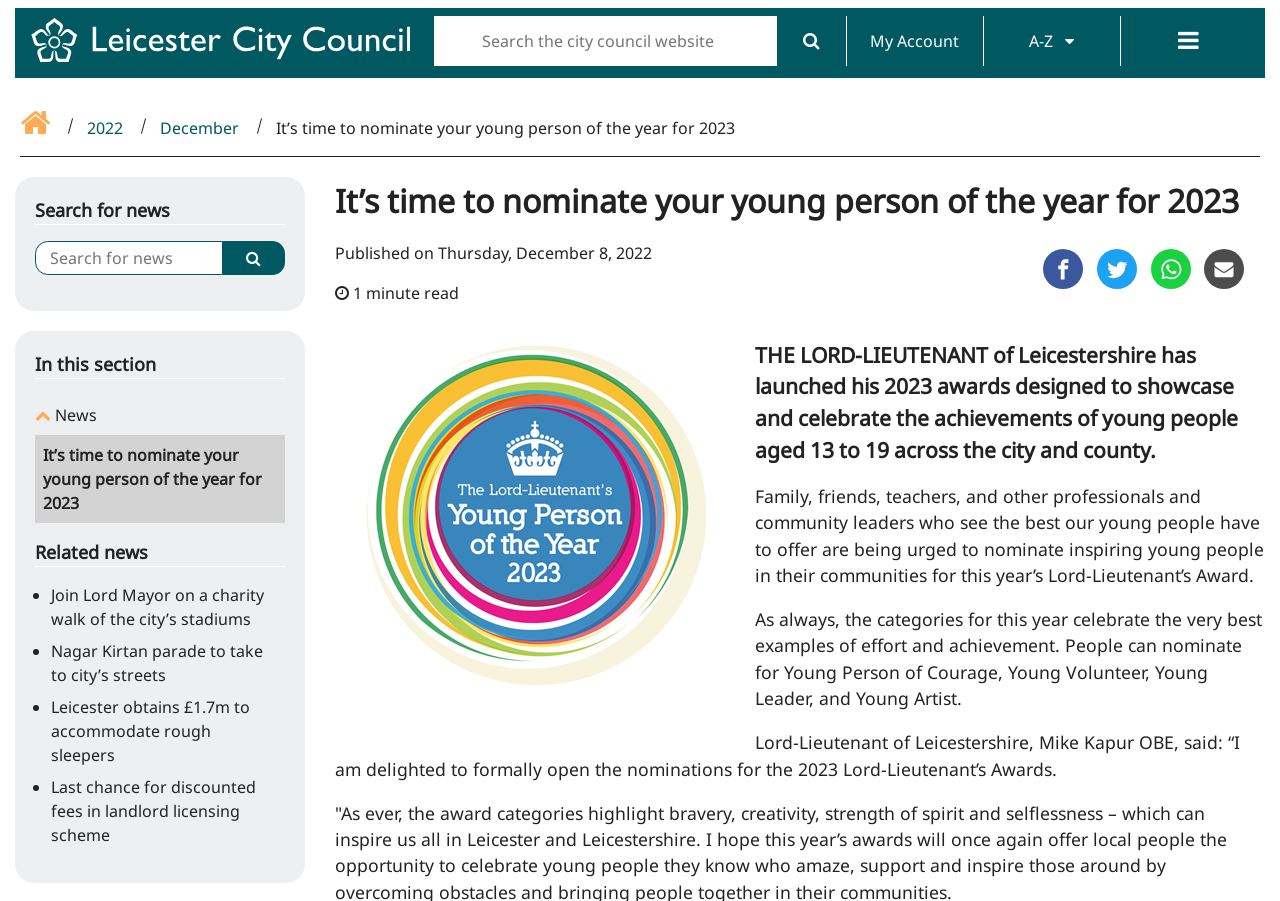Who is the Lord-Lieutenant of Leicestershire?
Can you offer a detailed and complete answer to this question?

The webpage quotes Lord-Lieutenant of Leicestershire, Mike Kapur OBE, saying 'I am delighted to formally open the nominations for the 2023 Lord-Lieutenant’s Awards'.